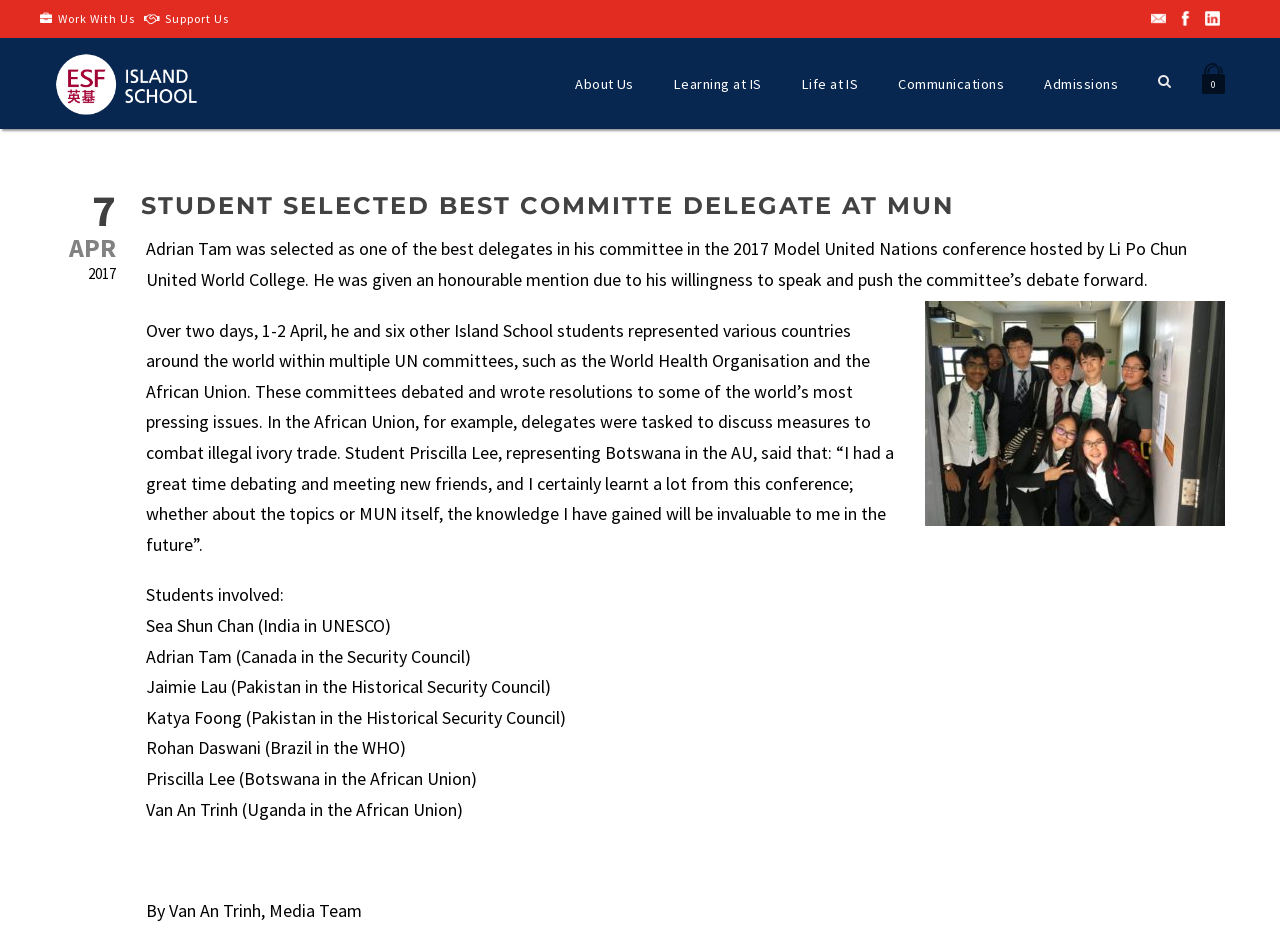Locate the bounding box coordinates of the element that should be clicked to fulfill the instruction: "Read more about 'Learning at IS'".

[0.526, 0.076, 0.595, 0.147]